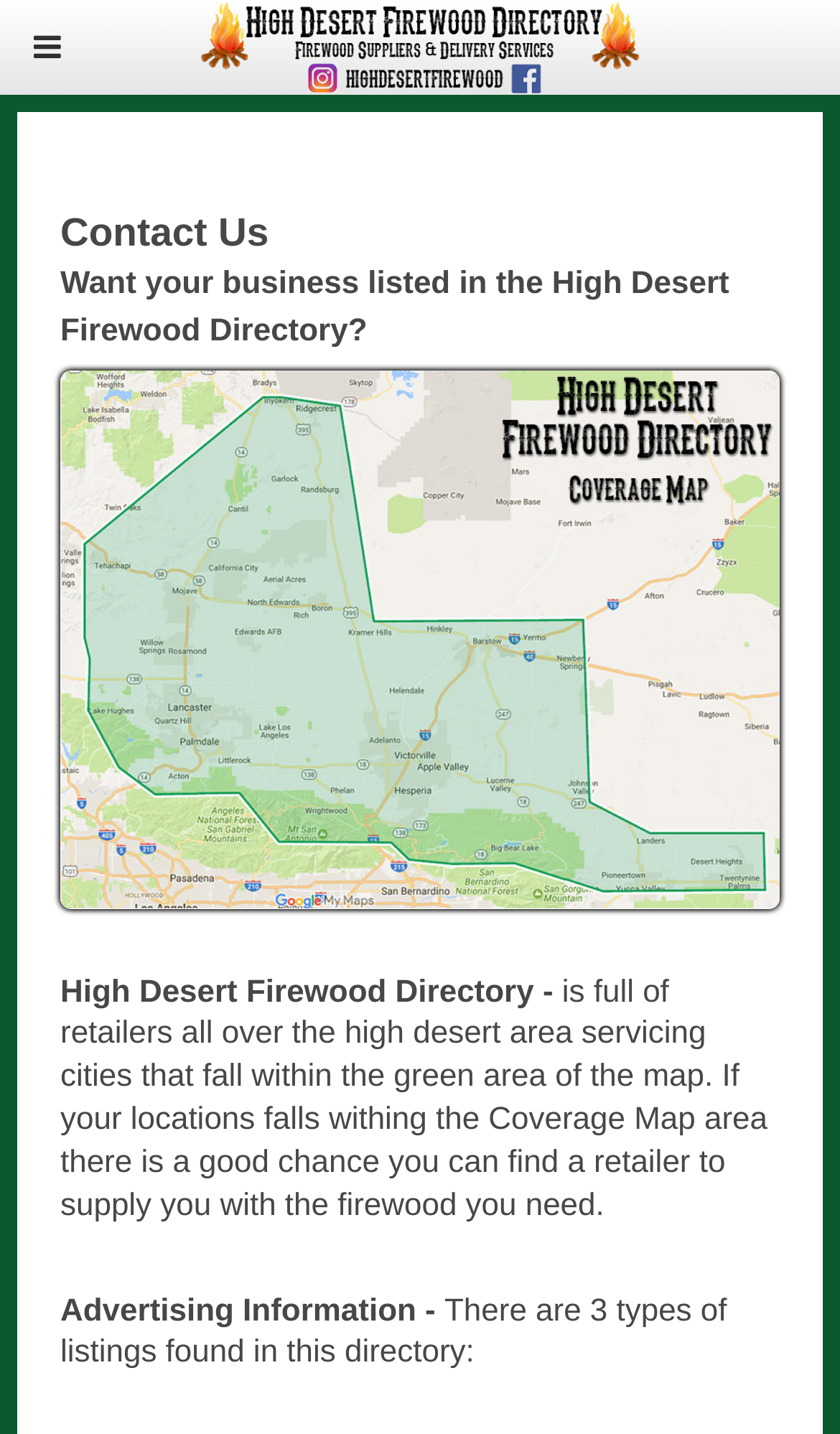Are there any social media links on this page?
Give a single word or phrase answer based on the content of the image.

Yes